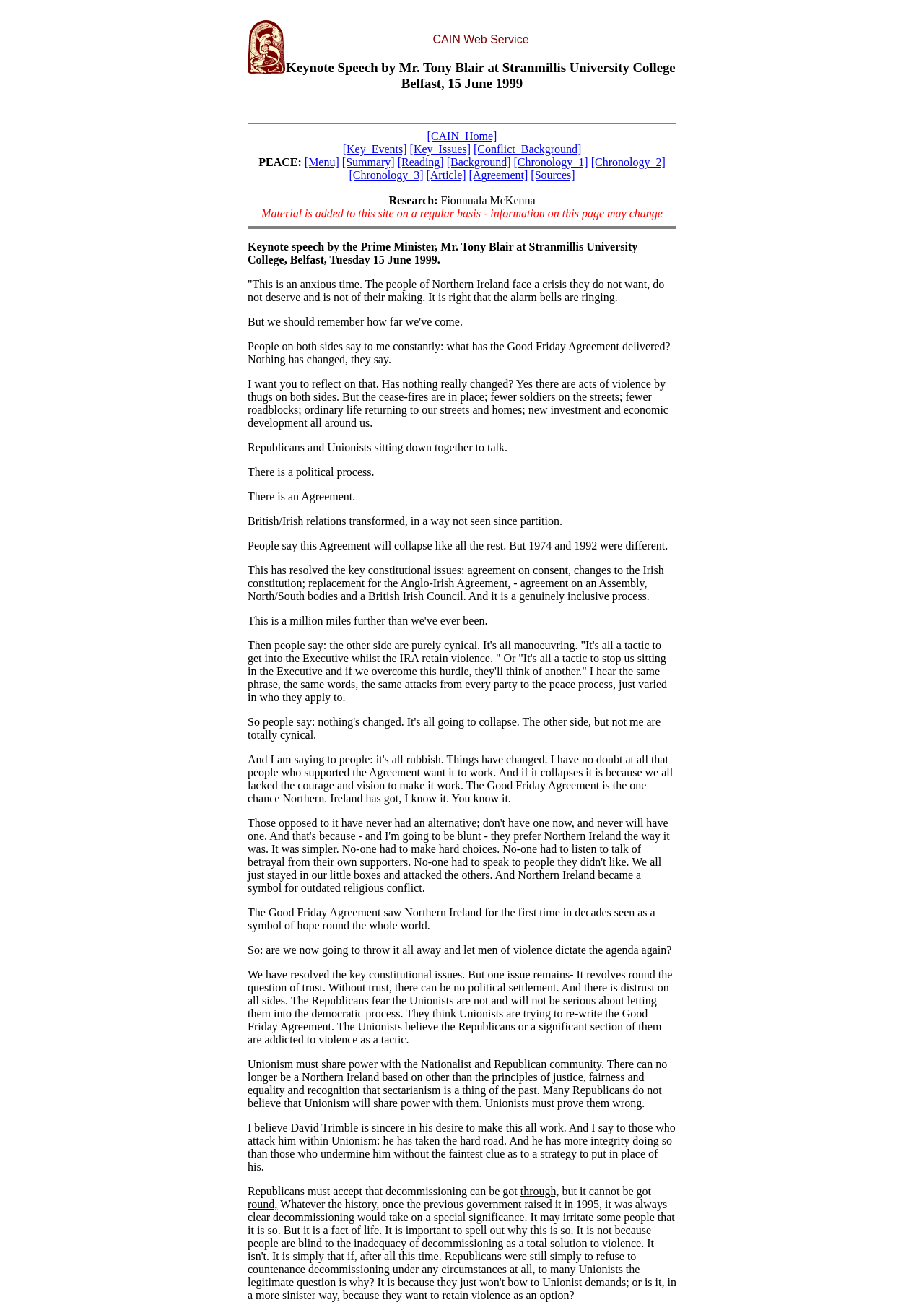Provide the bounding box coordinates for the UI element that is described by this text: "[Sources]". The coordinates should be in the form of four float numbers between 0 and 1: [left, top, right, bottom].

[0.574, 0.129, 0.622, 0.138]